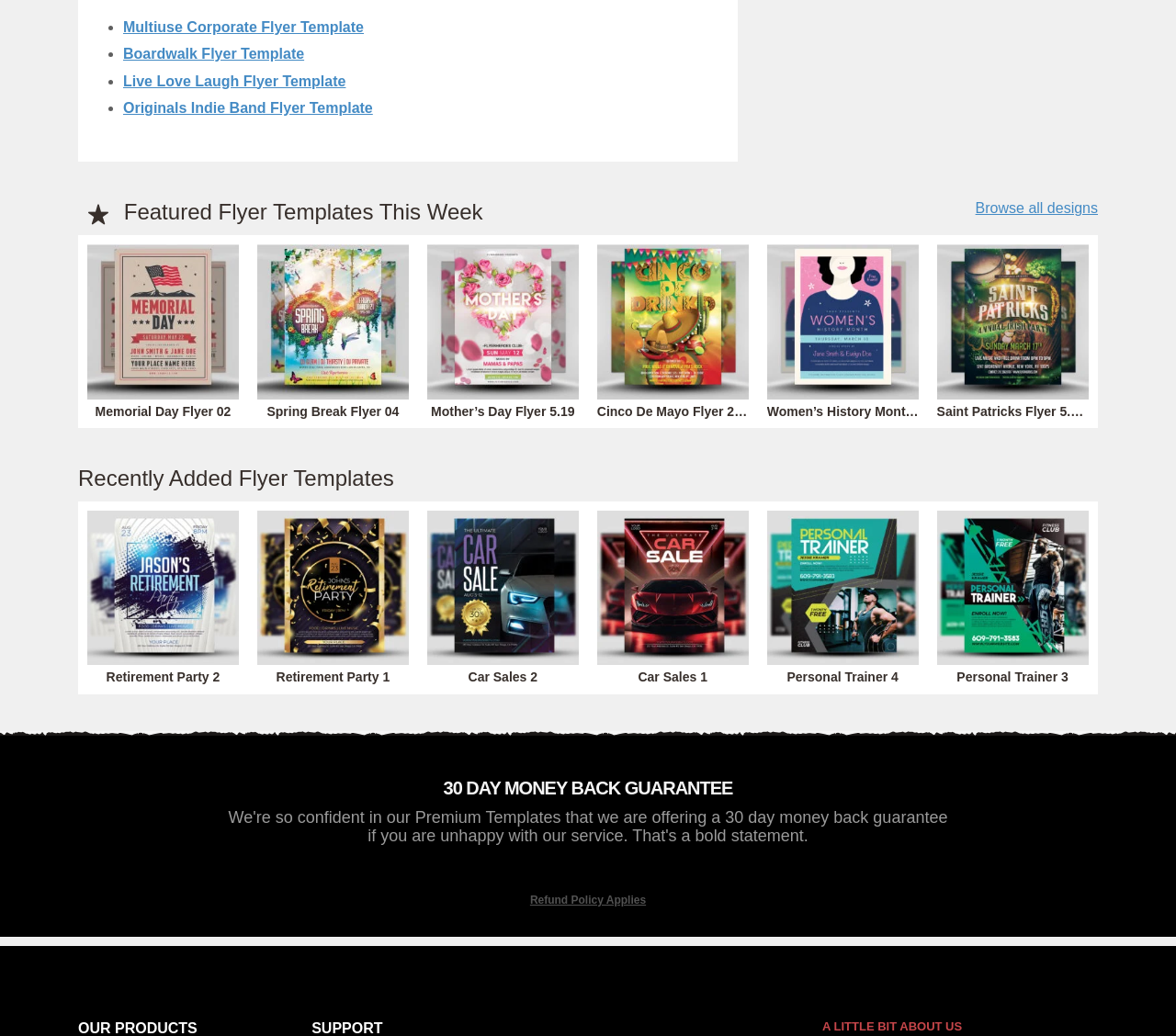Please identify the bounding box coordinates of the element I need to click to follow this instruction: "View Memorial Day Flyer 02".

[0.066, 0.227, 0.211, 0.413]